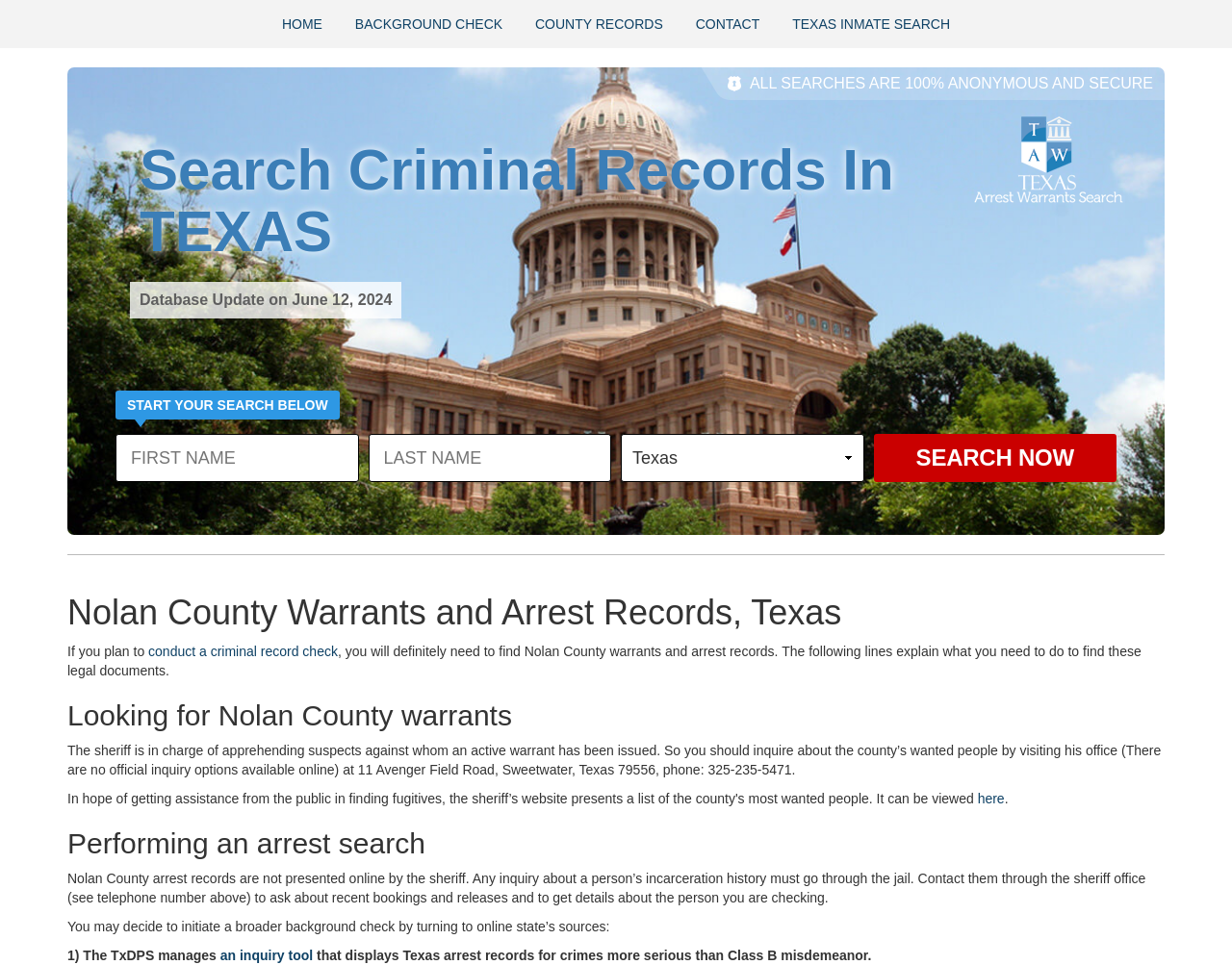Please specify the bounding box coordinates of the clickable section necessary to execute the following command: "Conduct a criminal record check".

[0.12, 0.667, 0.274, 0.683]